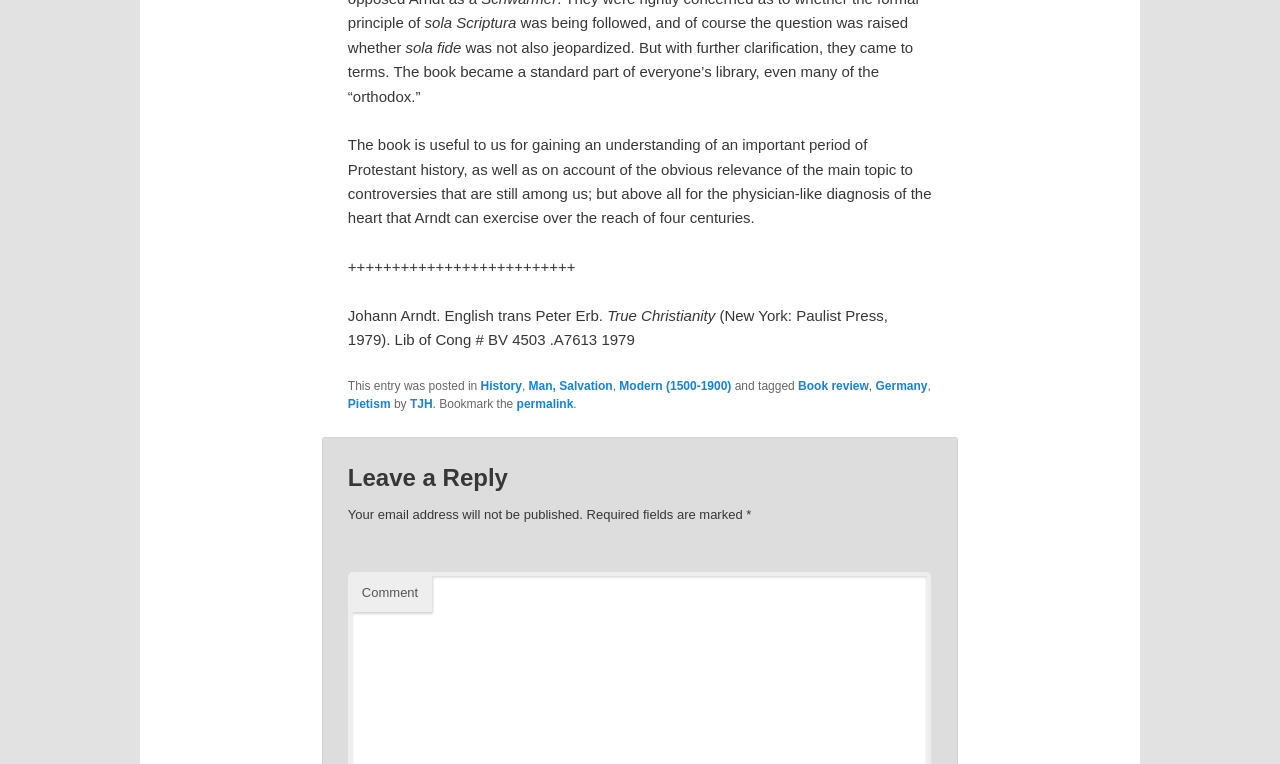Identify the coordinates of the bounding box for the element that must be clicked to accomplish the instruction: "Click on the 'History' link".

[0.375, 0.496, 0.408, 0.514]